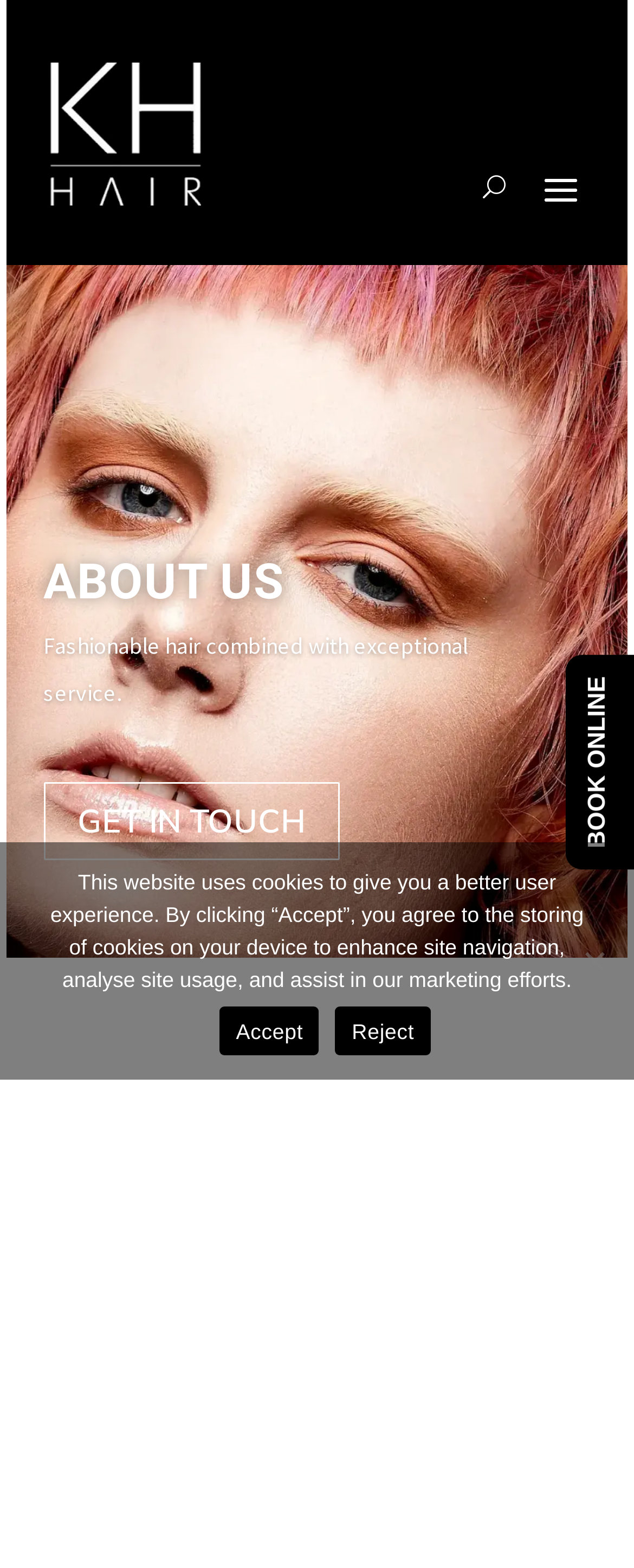Generate an in-depth caption that captures all aspects of the webpage.

The webpage is about KH Hair West Bridgford, a hair salon that values personal relationships with its clients. At the top left of the page, there is a link and an image with the salon's name. On the top right, there is a button with the letter "U". 

Below the top section, there is a layout table that occupies most of the page. Within this table, there is a heading that reads "ABOUT US" at the top, followed by a link with the same text. Below the heading, there is a paragraph of text that describes the salon's approach to hair styling, emphasizing fashionable hair combined with exceptional service. 

Further down, there is a link that says "GET IN TOUCH 5". At the bottom of the page, there is a non-modal dialog box with a cookie notice. The notice explains that the website uses cookies to enhance the user experience and provides options to accept or reject the use of cookies. The "Accept" and "Reject" links are side by side, with the "Reject" option also having a generic element next to it.